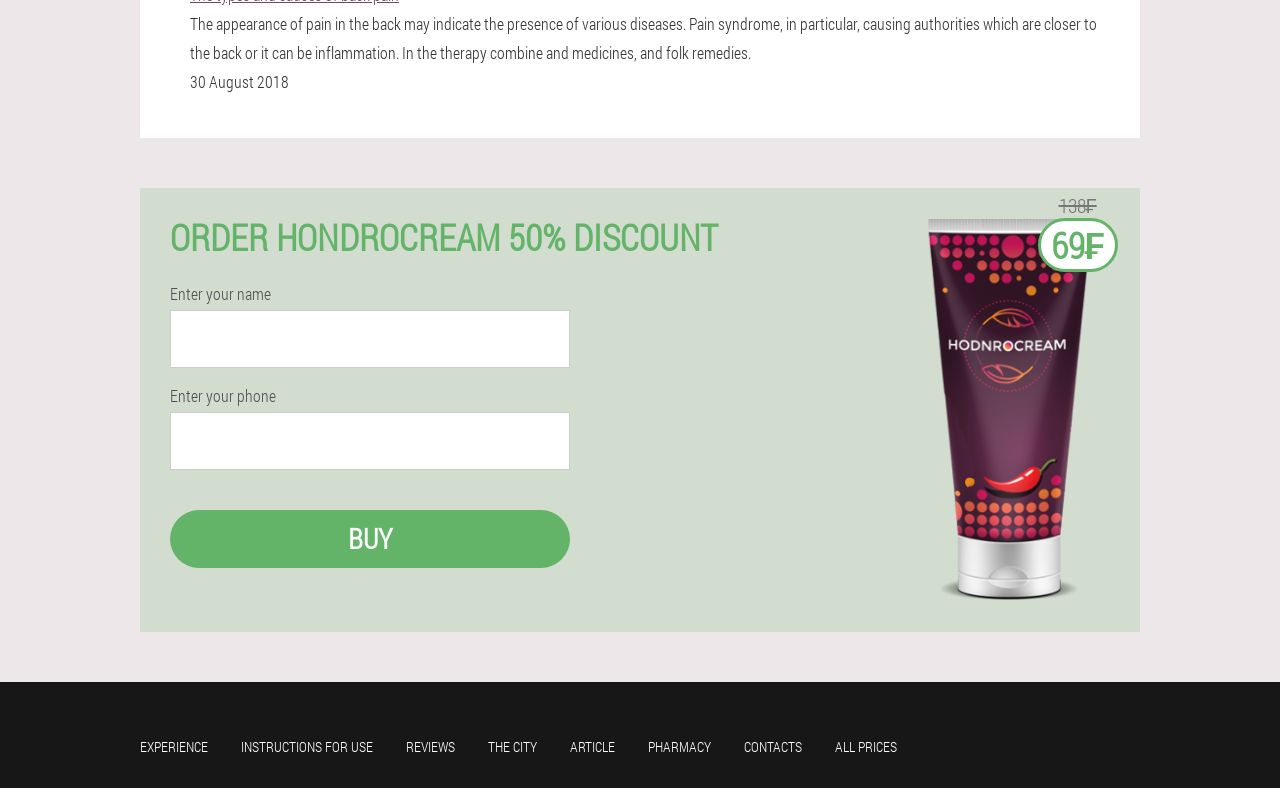For the element described, predict the bounding box coordinates as (top-left x, top-left y, bottom-right x, bottom-right y). All values should be between 0 and 1. Element description: All prices

[0.652, 0.936, 0.701, 0.96]